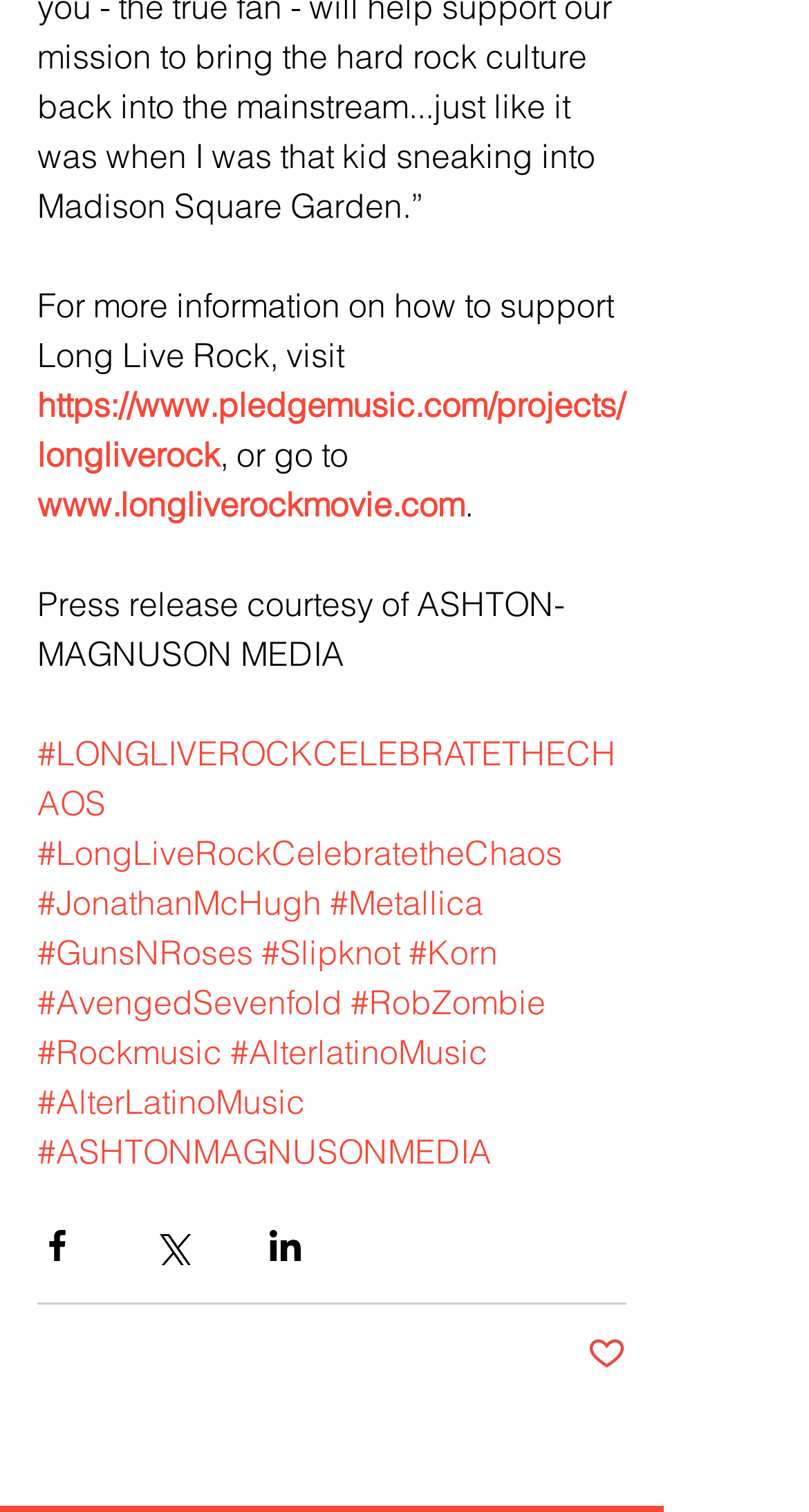Please identify the bounding box coordinates of the element that needs to be clicked to perform the following instruction: "Go to the Long Live Rock movie website".

[0.046, 0.319, 0.574, 0.346]